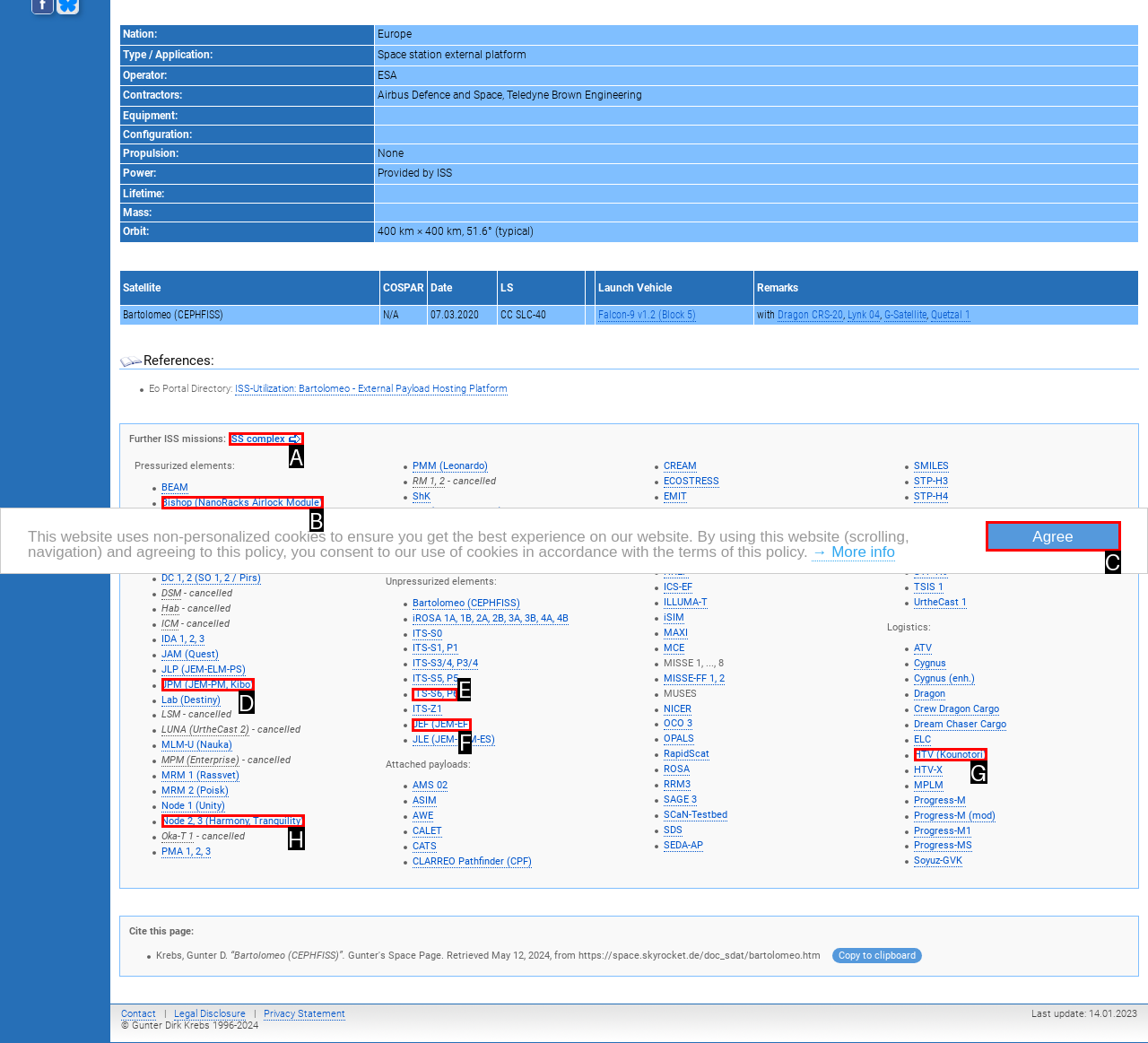From the choices provided, which HTML element best fits the description: Node 2, 3 (Harmony, Tranquility)? Answer with the appropriate letter.

H